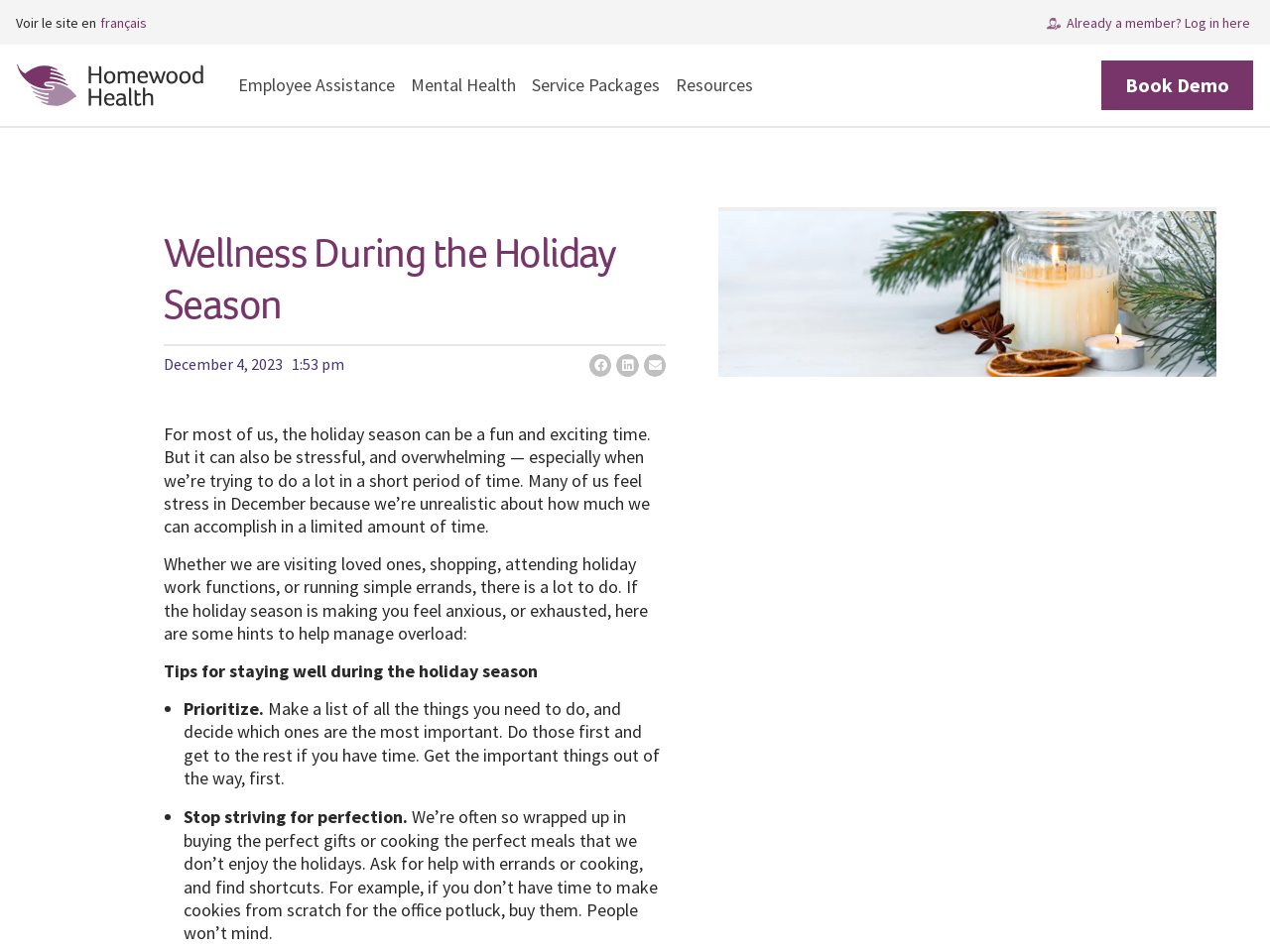Construct a thorough caption encompassing all aspects of the webpage.

The webpage is about wellness during the holiday season, specifically focusing on managing stress and anxiety. At the top left corner, there is a language selection option to view the site in French. Next to it, there is a login button for existing members. The Homewood Health logo is situated on the top left, with a link to the homepage. 

Below the logo, there are four buttons for navigating to different sections: Employee Assistance, Mental Health, Service Packages, and Resources. On the top right corner, there is a "Book Demo" link.

The main content of the webpage starts with a heading "Wellness During the Holiday Season" followed by the date and time of publication. There are three social media sharing buttons below the heading, allowing users to share the content on Facebook, LinkedIn, and via email.

The article begins by describing the stress and overwhelm that many people experience during the holiday season. It then provides tips for staying well, including prioritizing tasks, stopping the pursuit of perfection, and finding shortcuts to reduce stress. The tips are presented in a list format with bullet points, making it easy to read and follow.